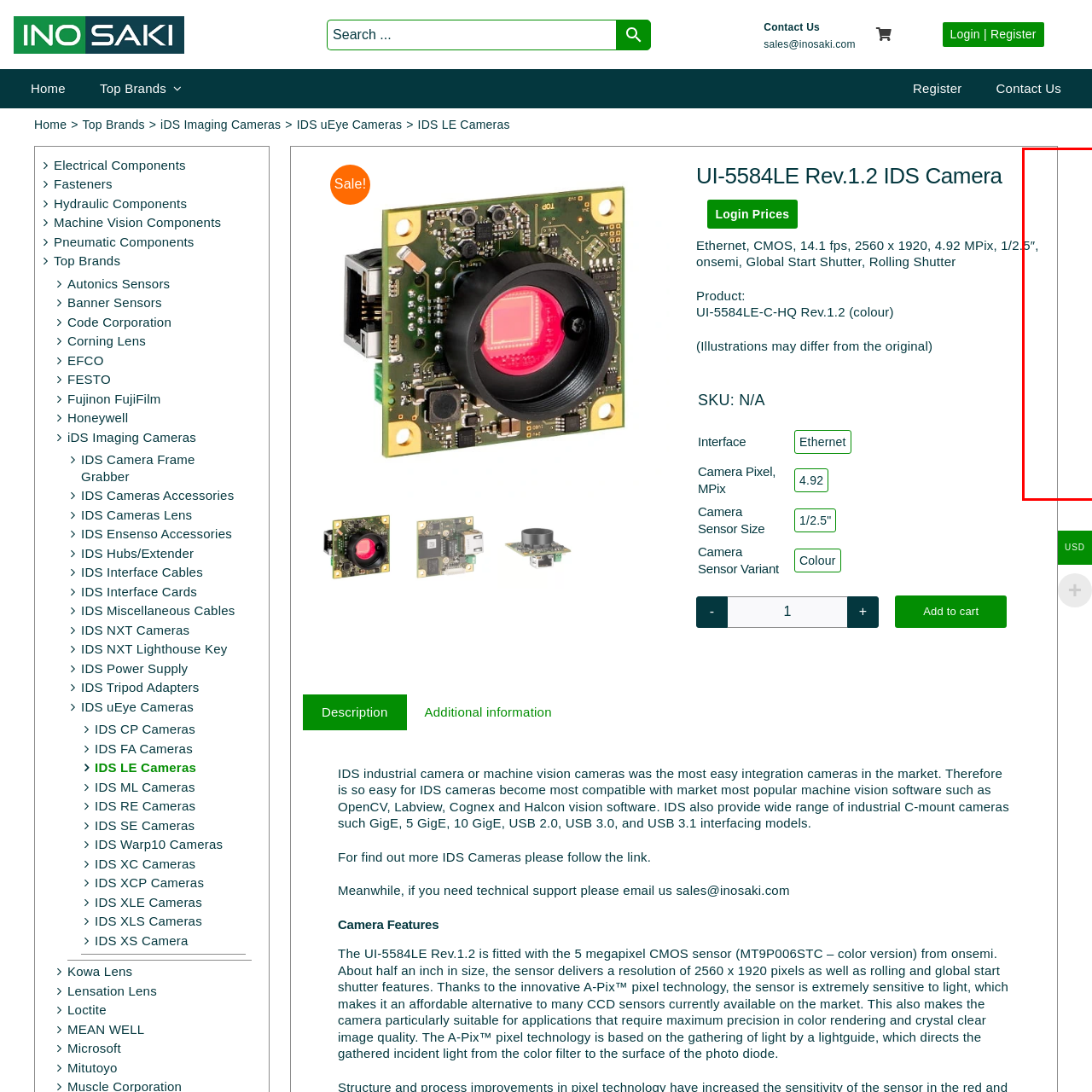What technology enhances light sensitivity in the camera?
Focus on the visual details within the red bounding box and provide an in-depth answer based on your observations.

According to the caption, the innovative A-Pix™ pixel technology enhances light sensitivity, providing superior color rendering and clear image quality, making it a cost-effective alternative to traditional CCD sensors.